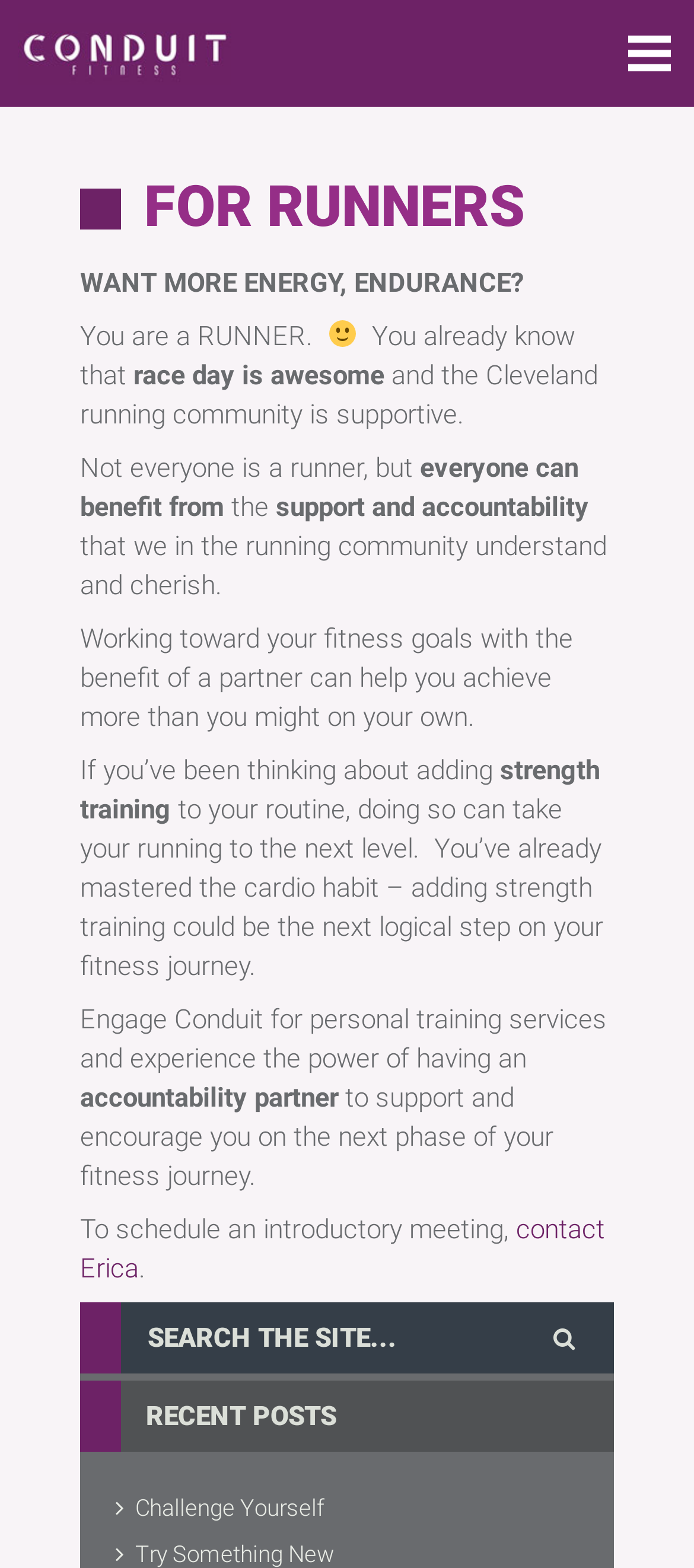Determine the bounding box for the described HTML element: "contact Erica". Ensure the coordinates are four float numbers between 0 and 1 in the format [left, top, right, bottom].

[0.115, 0.774, 0.872, 0.819]